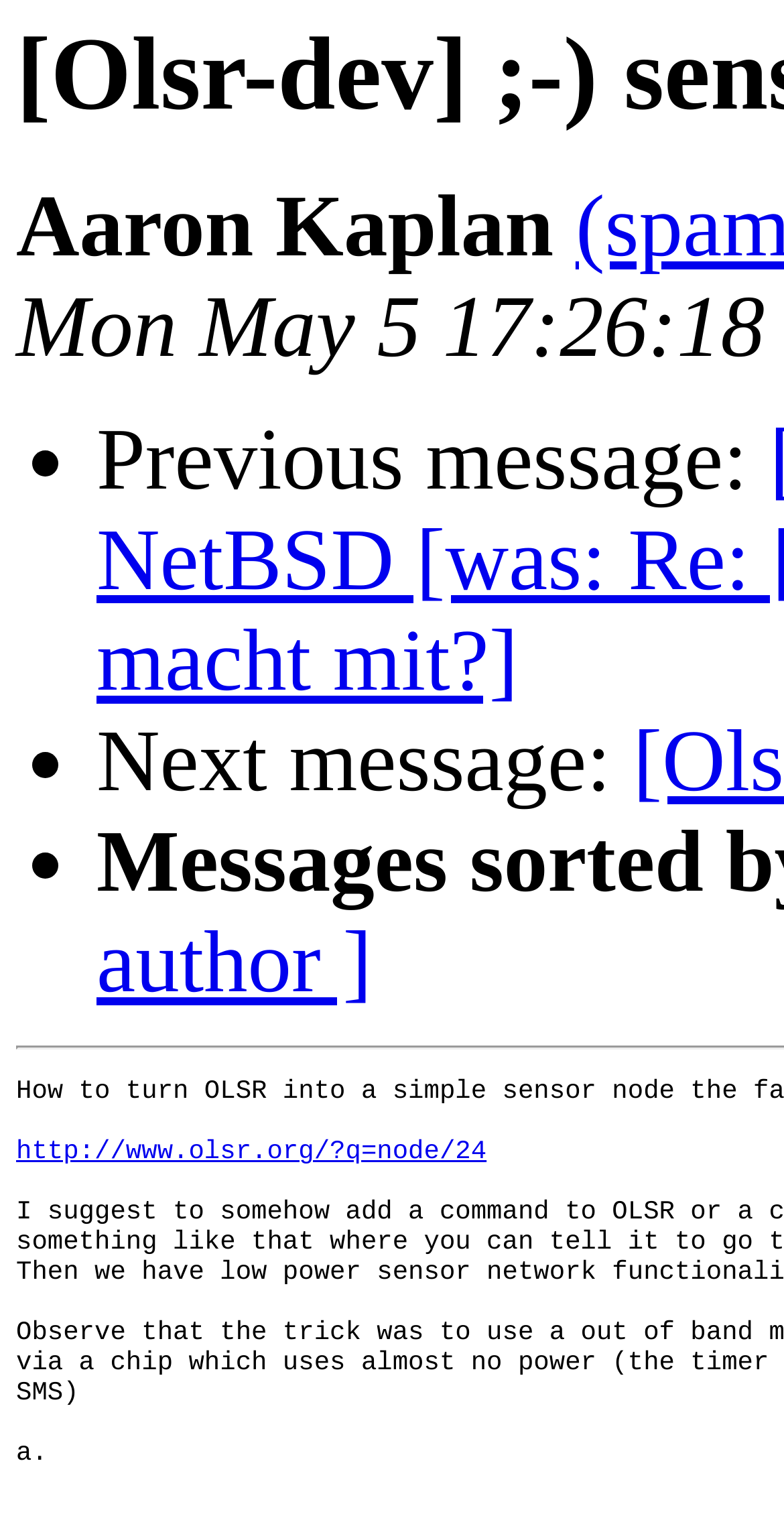What is the name of the person mentioned?
Look at the image and provide a short answer using one word or a phrase.

Aaron Kaplan